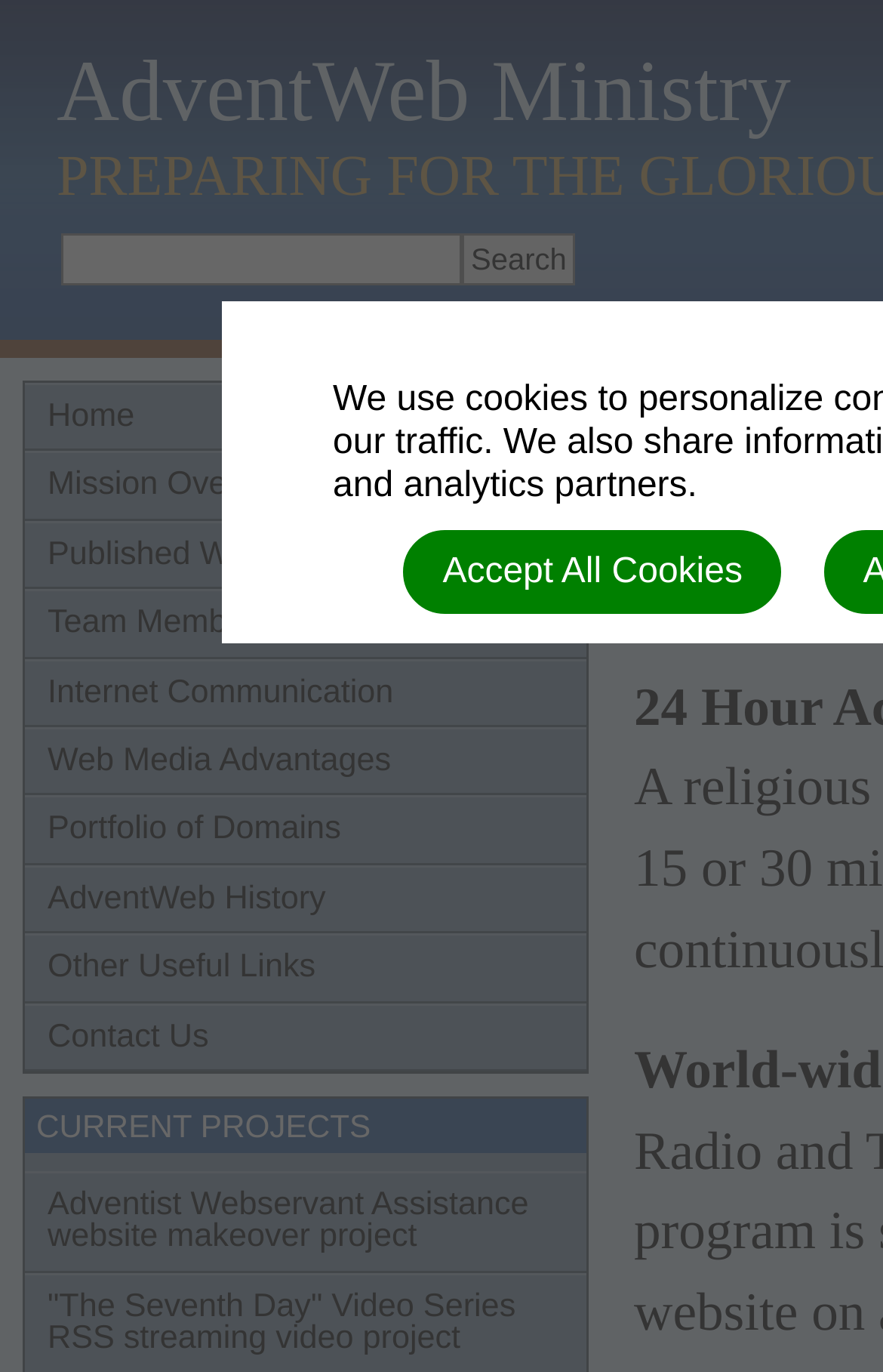Kindly provide the bounding box coordinates of the section you need to click on to fulfill the given instruction: "view mission overview".

[0.028, 0.329, 0.664, 0.379]